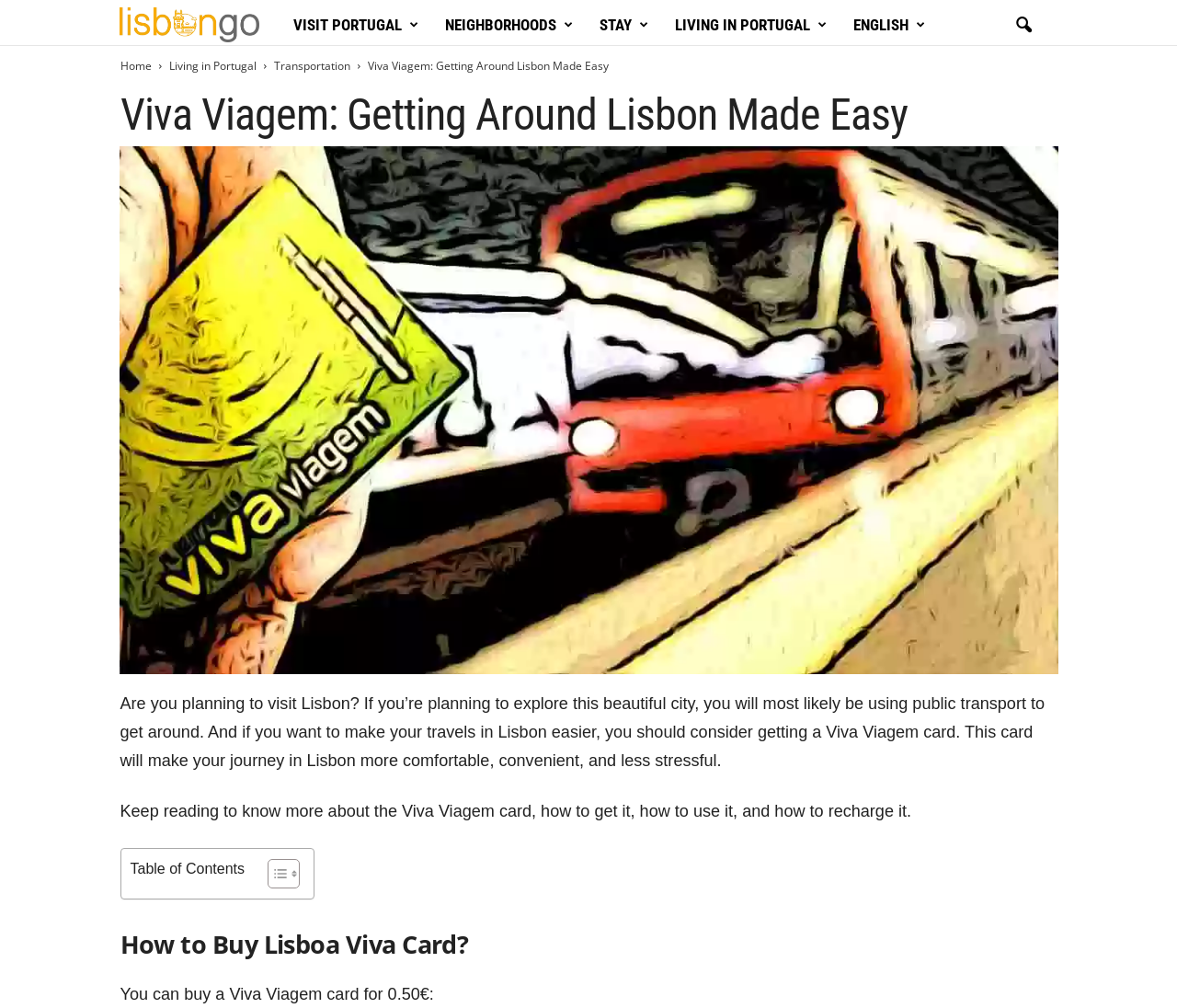Determine the bounding box coordinates for the area you should click to complete the following instruction: "Switch to English language".

None